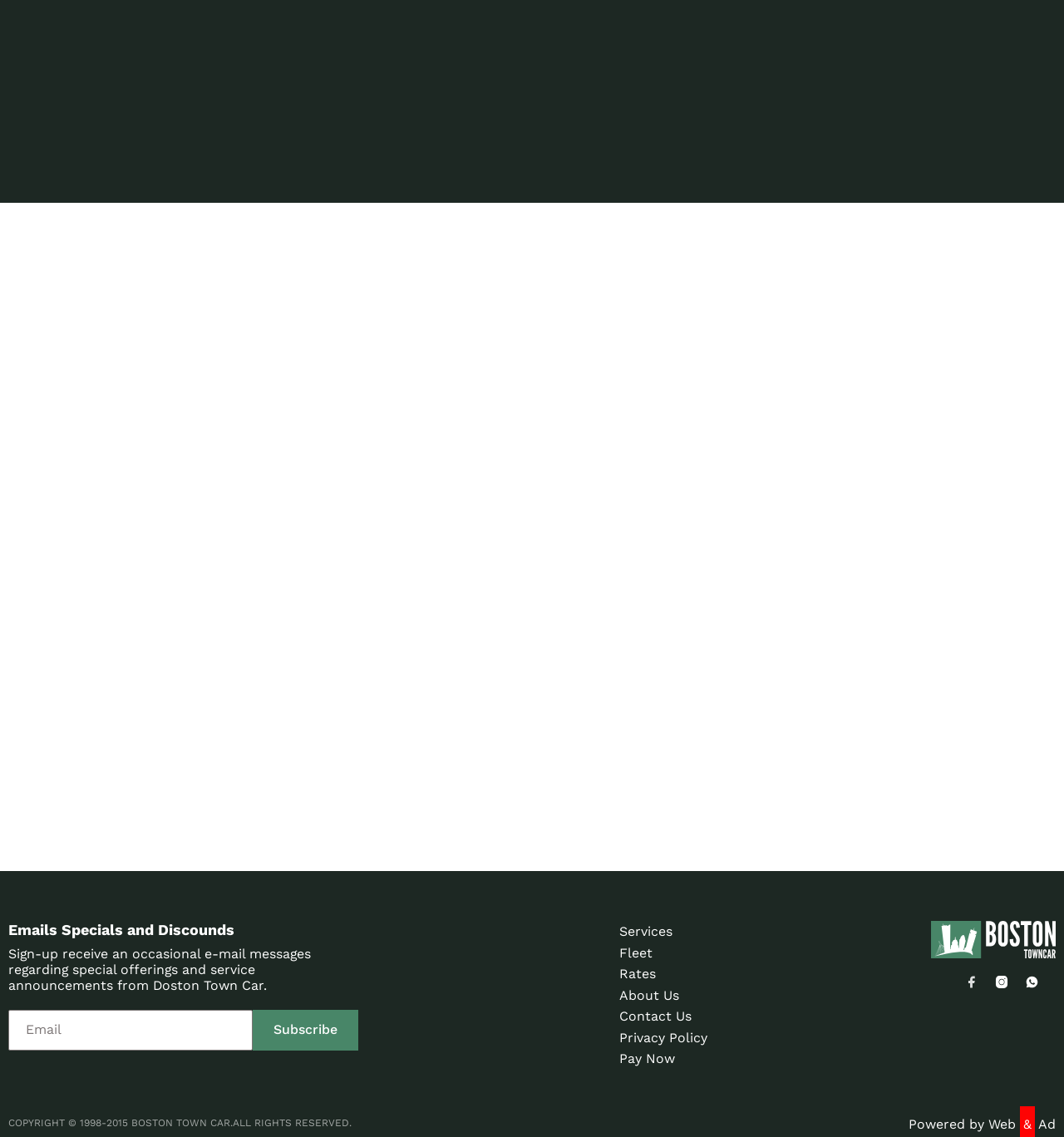Please use the details from the image to answer the following question comprehensively:
How many links are available under Services?

There are six links available under Services, which are Services, Fleet, Rates, About Us, Contact Us, and Pay Now, as indicated by the links with IDs 144 to 150 respectively.